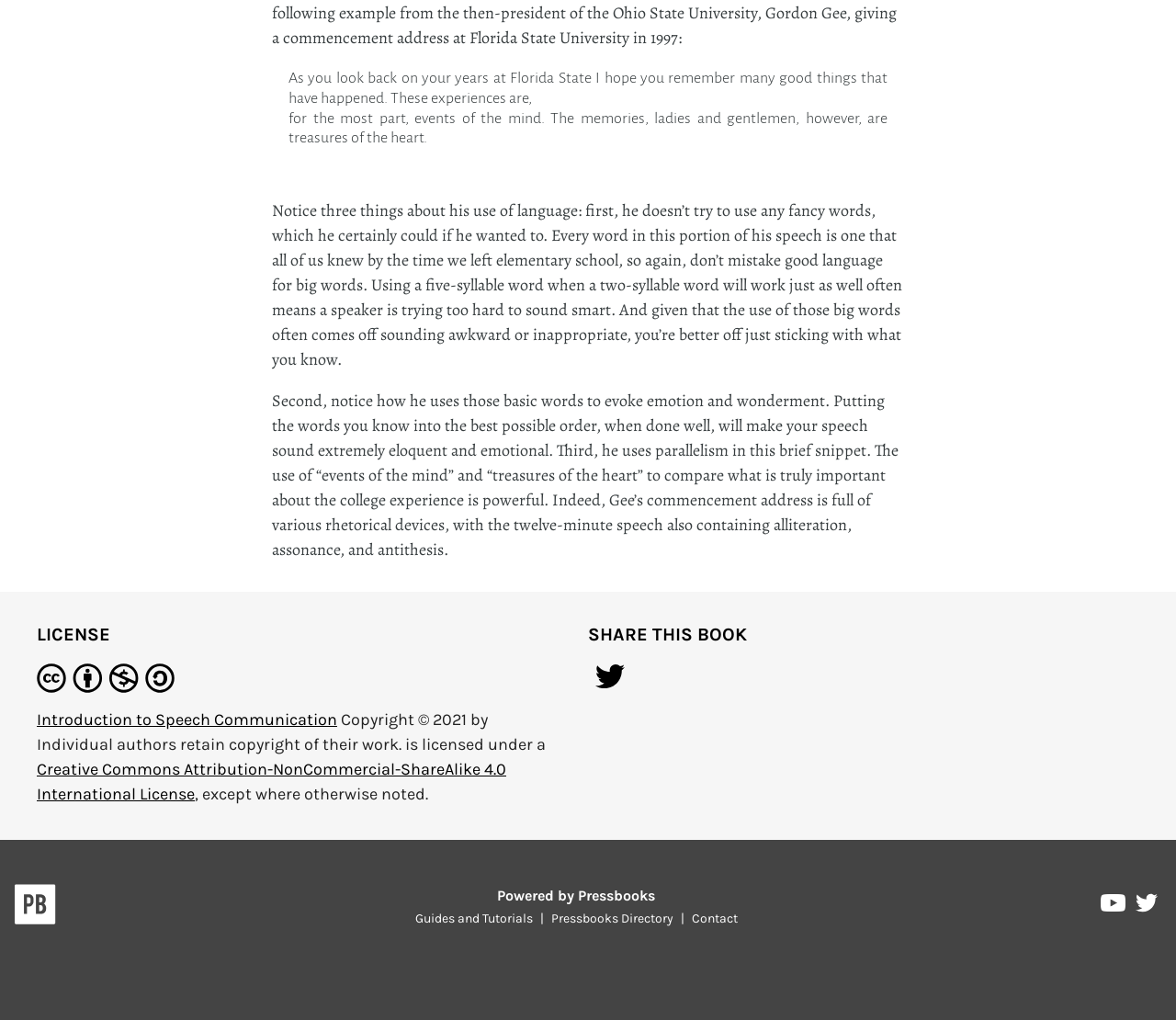What is the name of the license used for the book? Please answer the question using a single word or phrase based on the image.

Creative Commons Attribution-NonCommercial-ShareAlike 4.0 International License